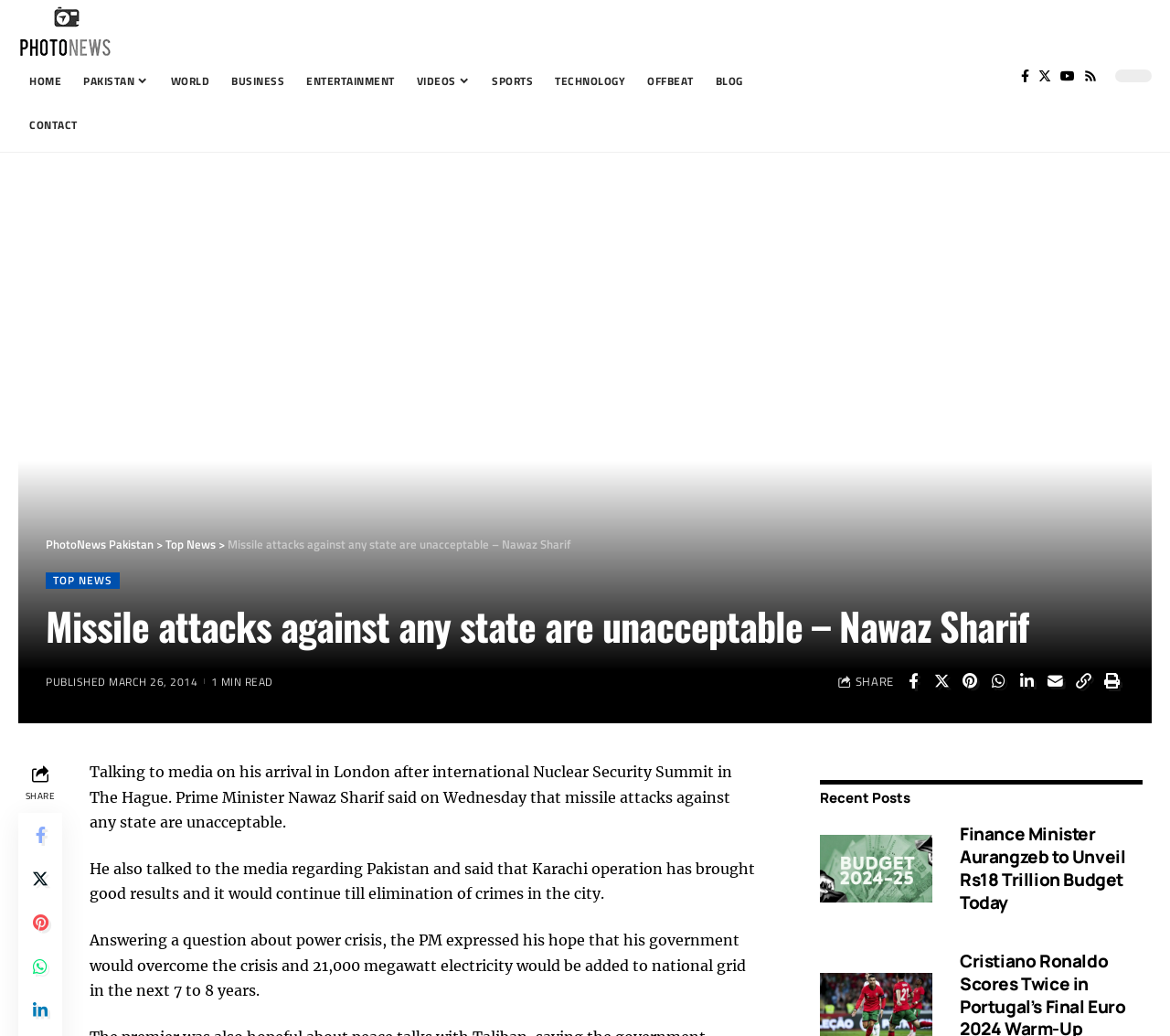What is the time of publication of the main article?
Use the image to give a comprehensive and detailed response to the question.

The time of publication of the main article is located below the title of the article, and it is a static text element with the text 'PUBLISHED MARCH 26, 2014'.